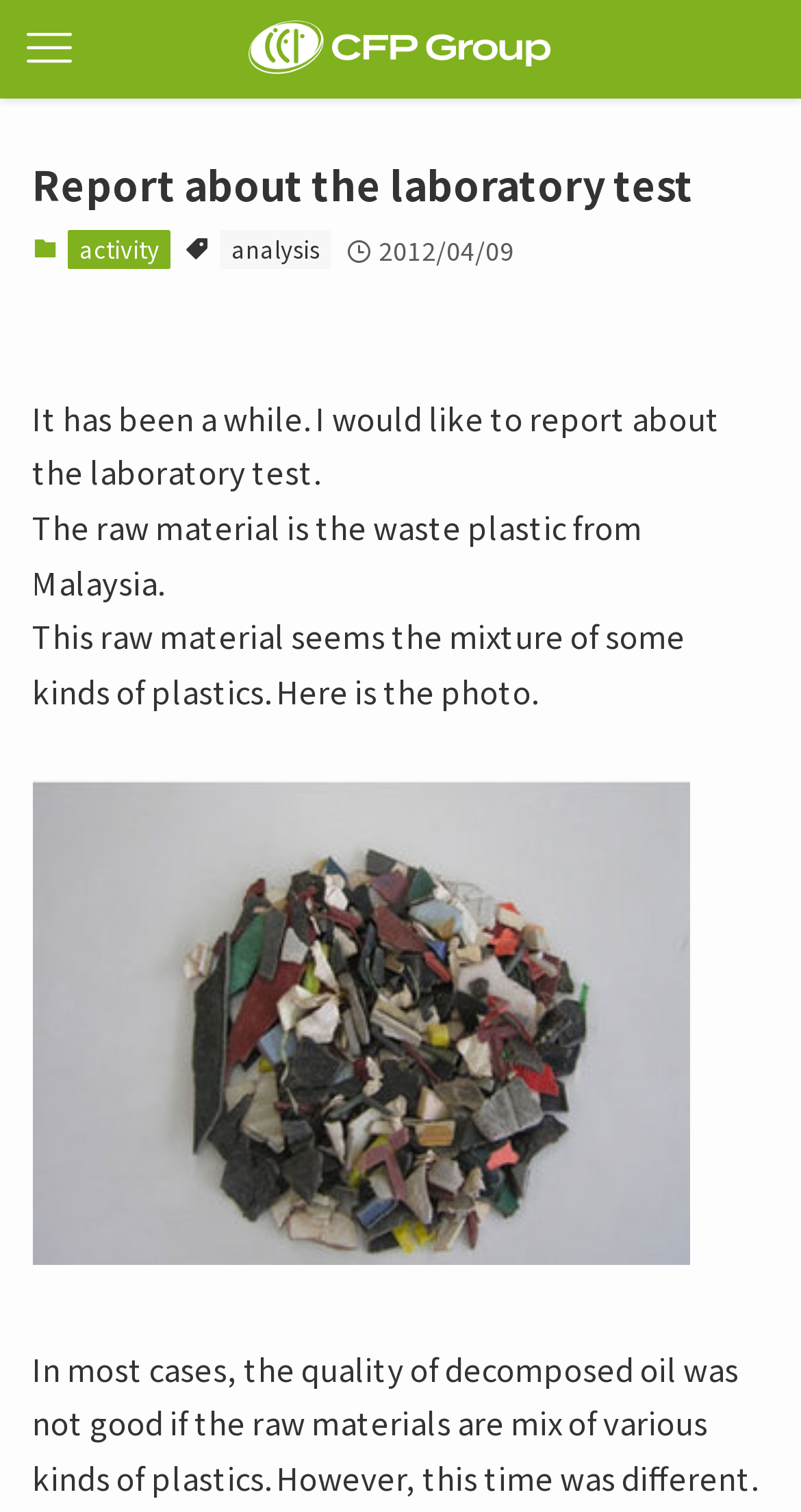Provide the bounding box coordinates for the UI element described in this sentence: "activity". The coordinates should be four float values between 0 and 1, i.e., [left, top, right, bottom].

[0.085, 0.153, 0.213, 0.179]